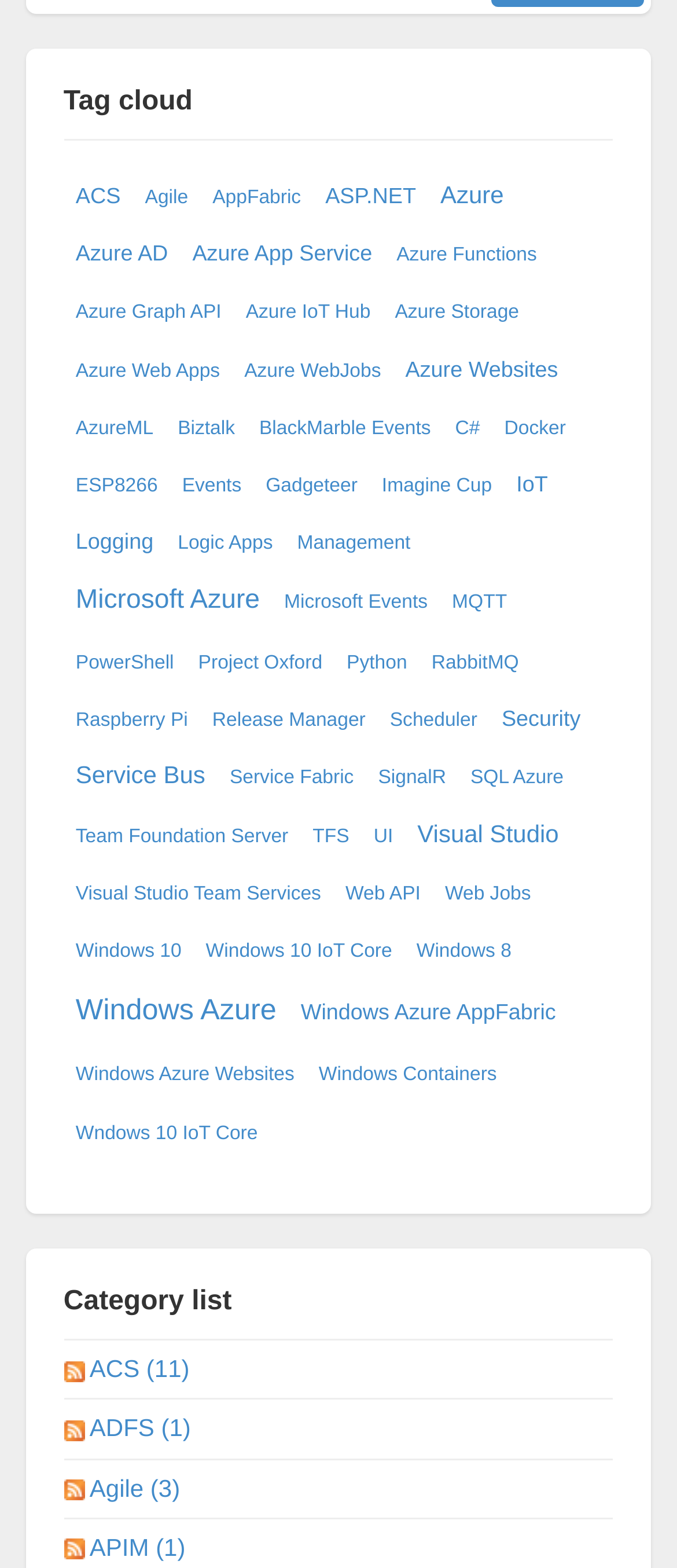What is the category list?
Look at the image and provide a short answer using one word or a phrase.

Category list